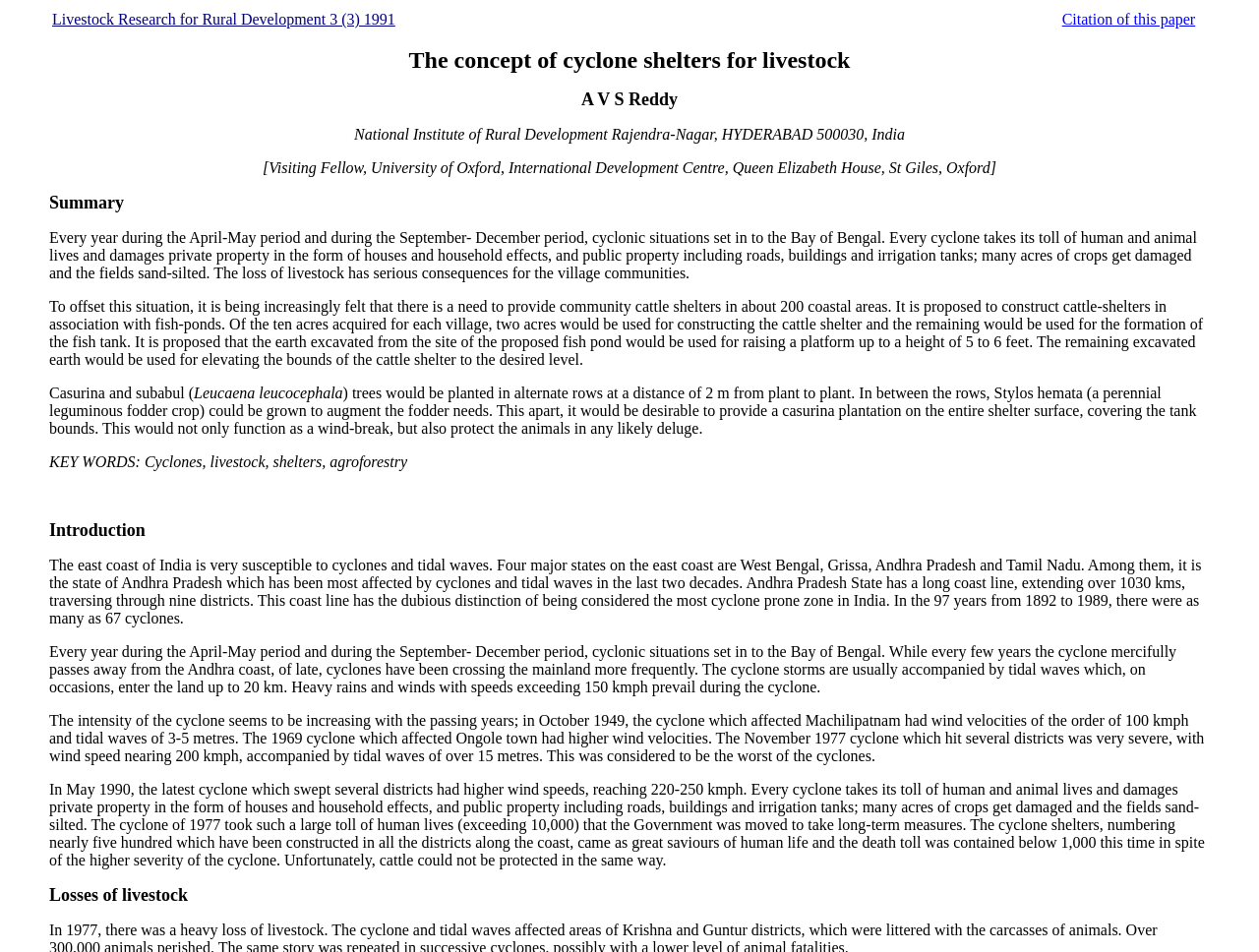What is the main topic of this webpage?
Answer briefly with a single word or phrase based on the image.

Cyclone shelters for livestock